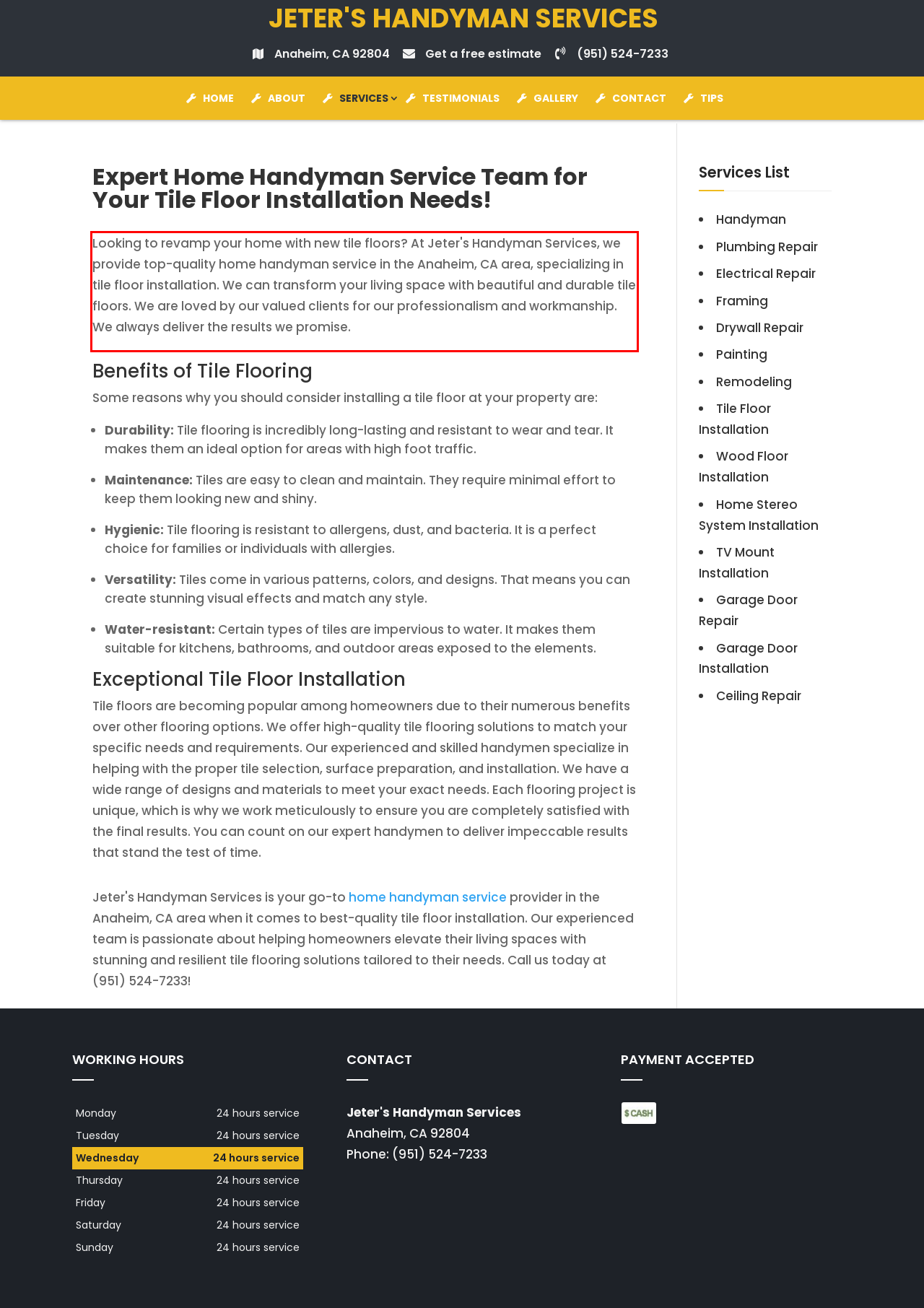Given a screenshot of a webpage containing a red rectangle bounding box, extract and provide the text content found within the red bounding box.

Looking to revamp your home with new tile floors? At Jeter's Handyman Services, we provide top-quality home handyman service in the Anaheim, CA area, specializing in tile floor installation. We can transform your living space with beautiful and durable tile floors. We are loved by our valued clients for our professionalism and workmanship. We always deliver the results we promise.